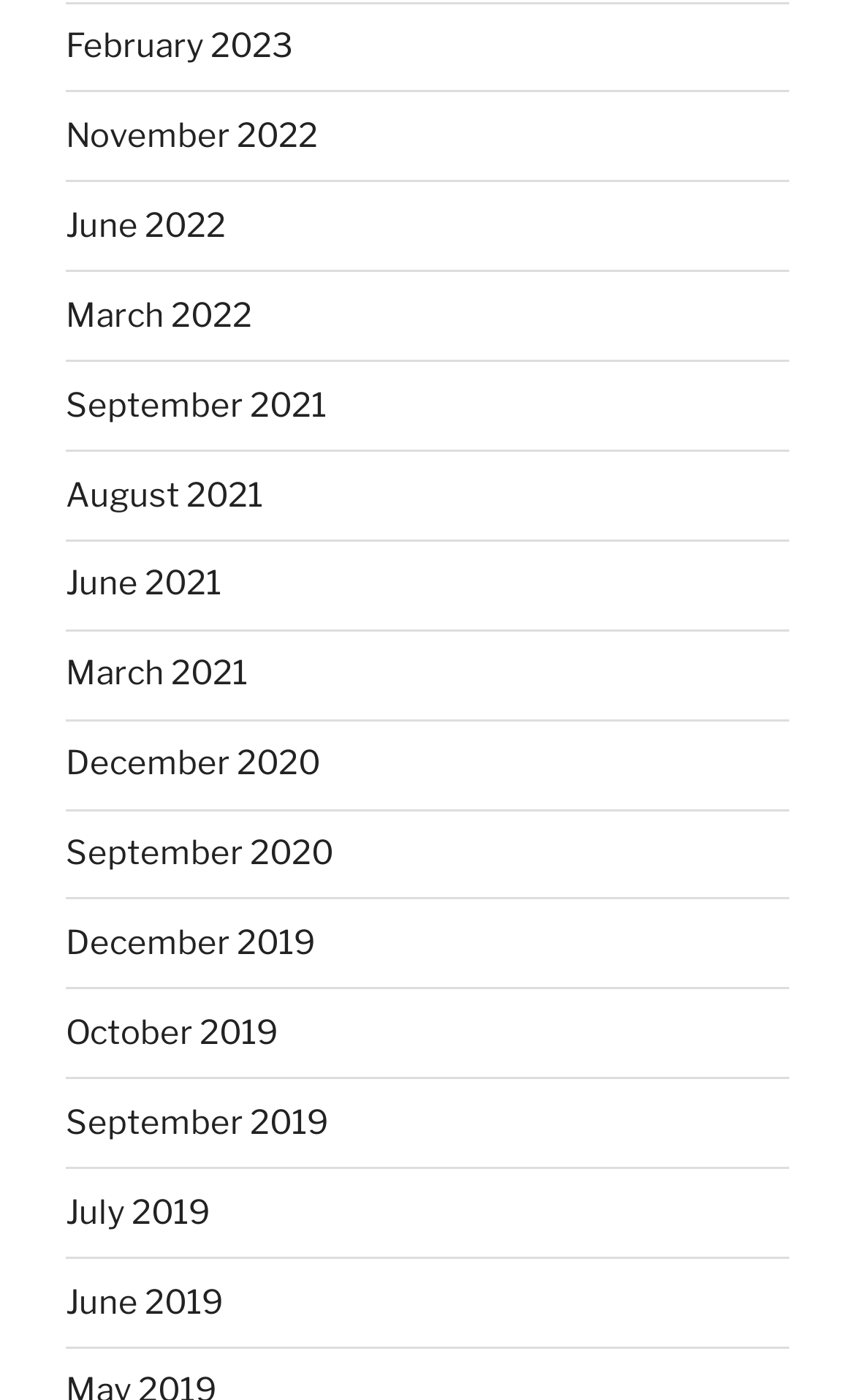How many links are related to the year 2022?
Give a single word or phrase as your answer by examining the image.

3